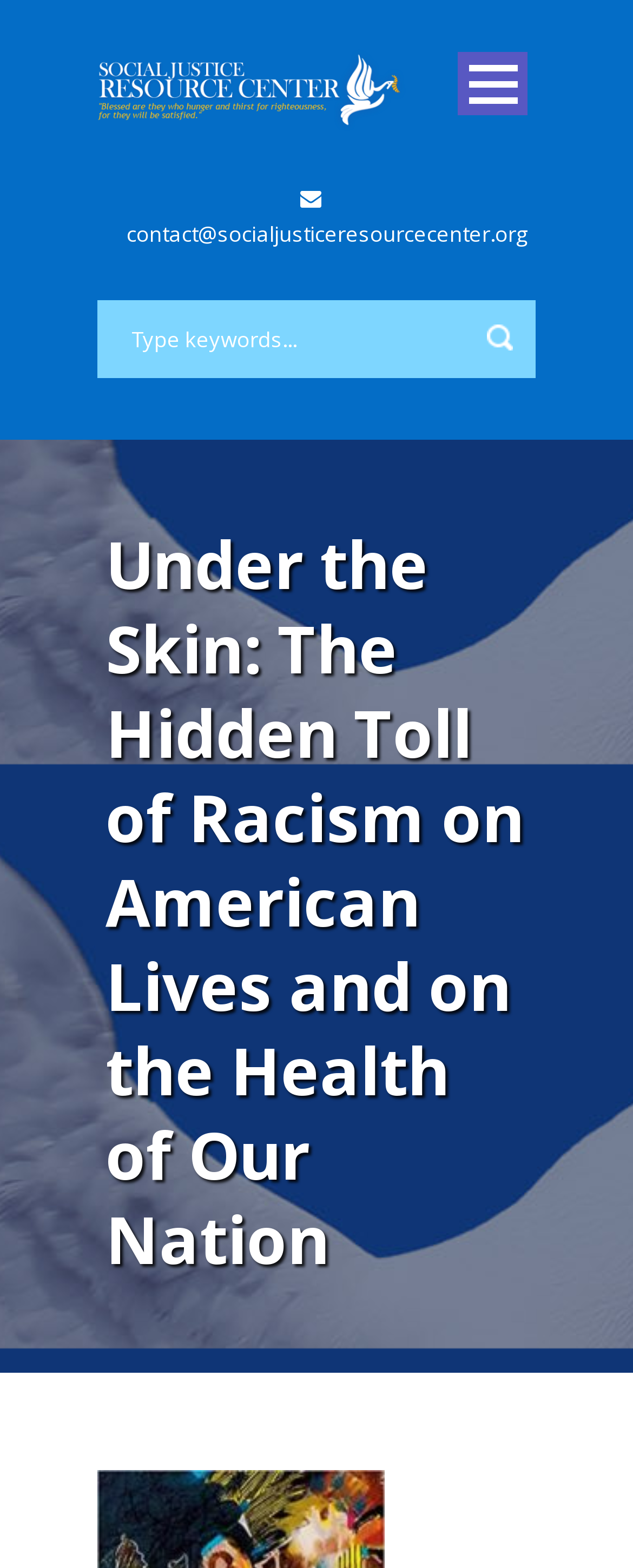Please give a succinct answer to the question in one word or phrase:
What is the contact email address?

contact@socialjusticeresourcecenter.org